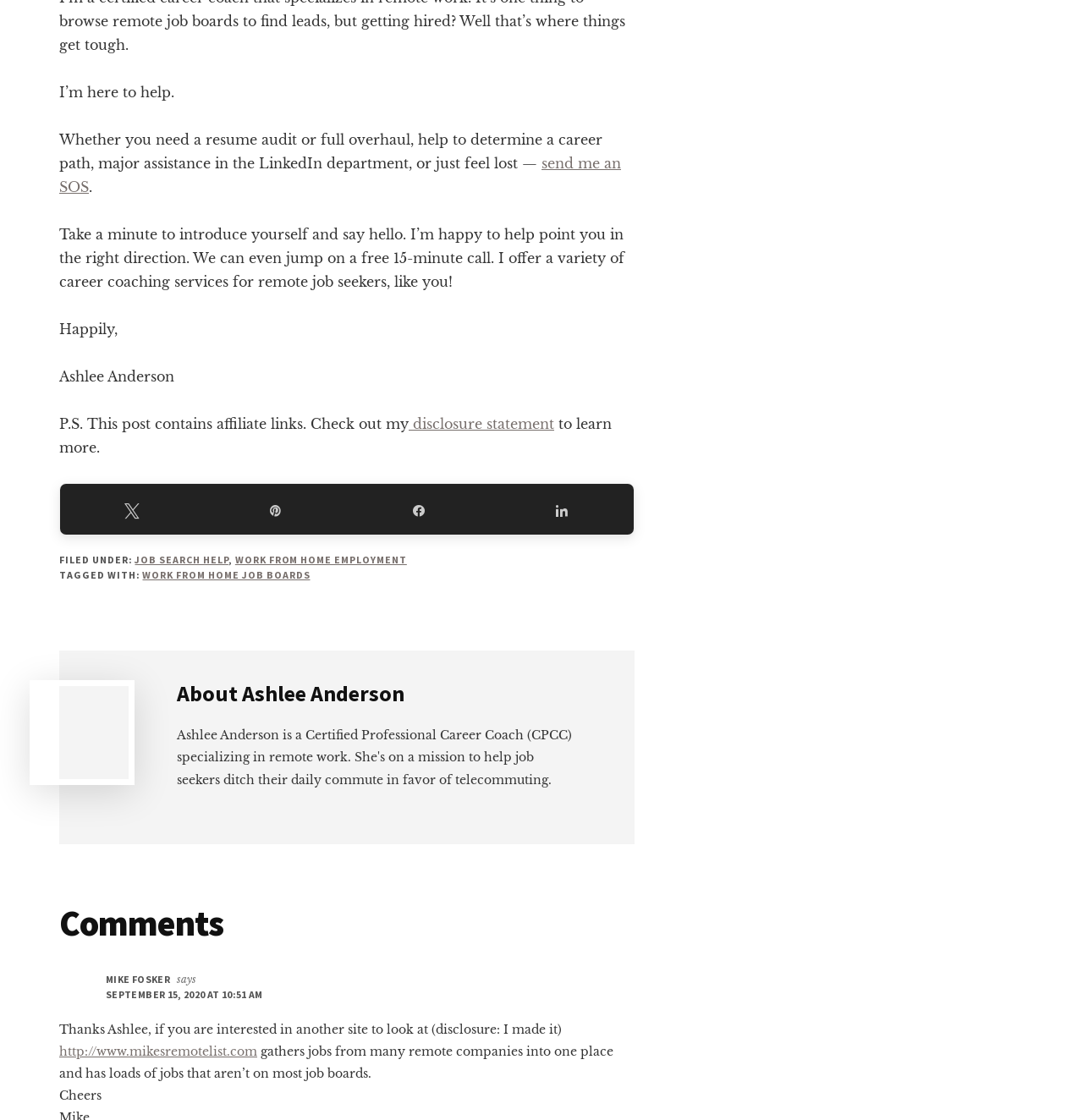Could you indicate the bounding box coordinates of the region to click in order to complete this instruction: "read 'About Ashlee Anderson'".

[0.109, 0.607, 0.531, 0.632]